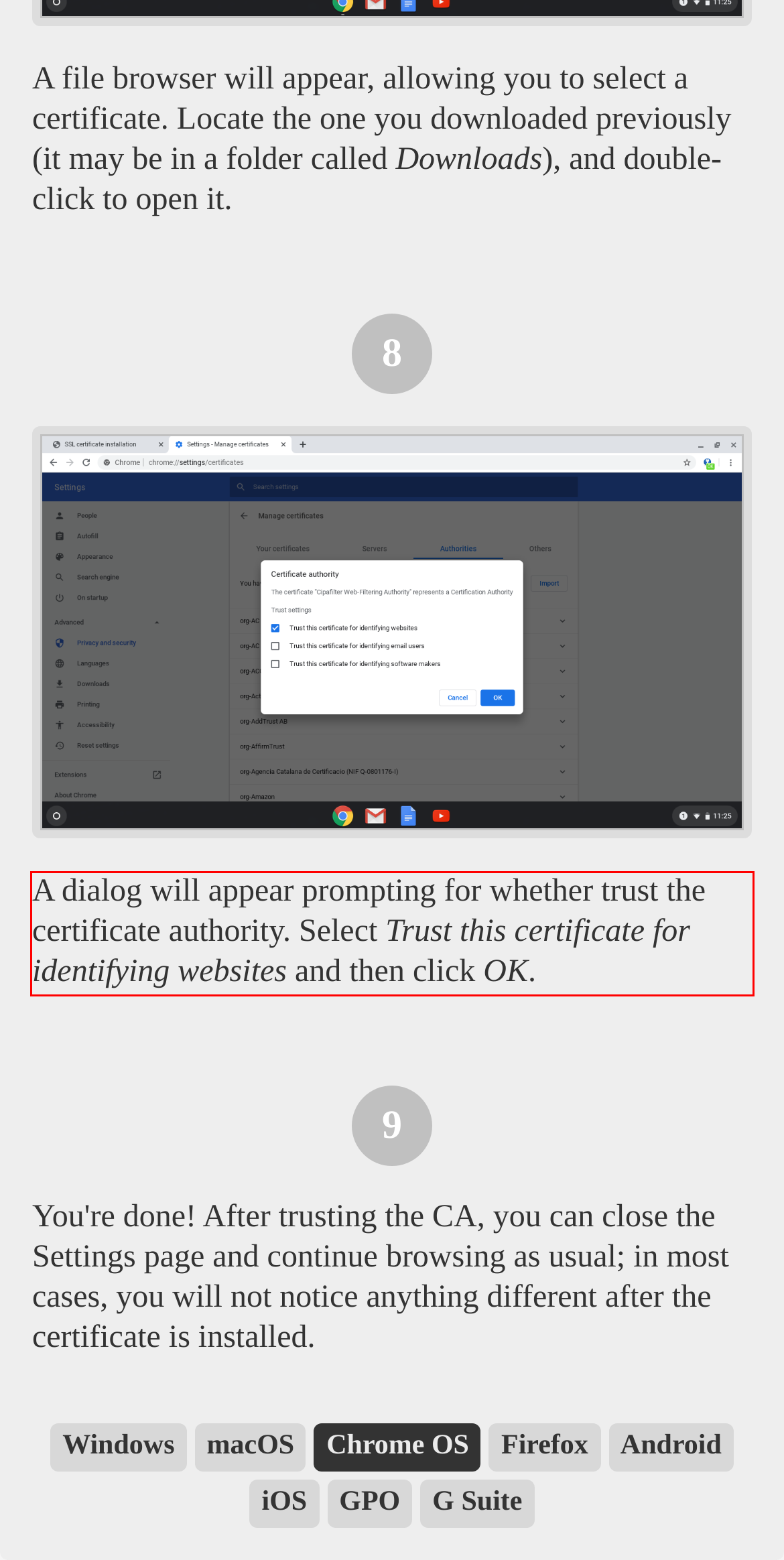You have a webpage screenshot with a red rectangle surrounding a UI element. Extract the text content from within this red bounding box.

A dialog will appear prompting for whether trust the certificate authority. Select Trust this certificate for identifying websites and then click OK.